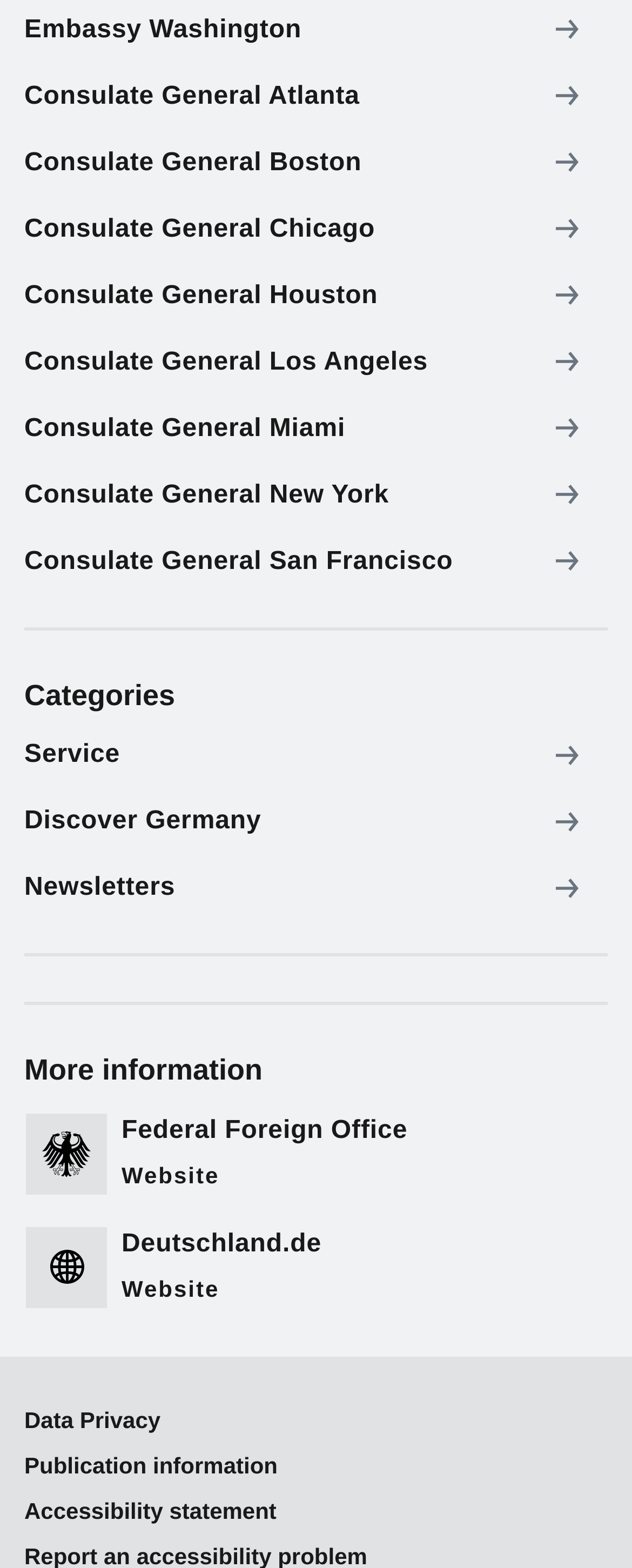Determine the bounding box coordinates of the area to click in order to meet this instruction: "Follow on Instagram".

None